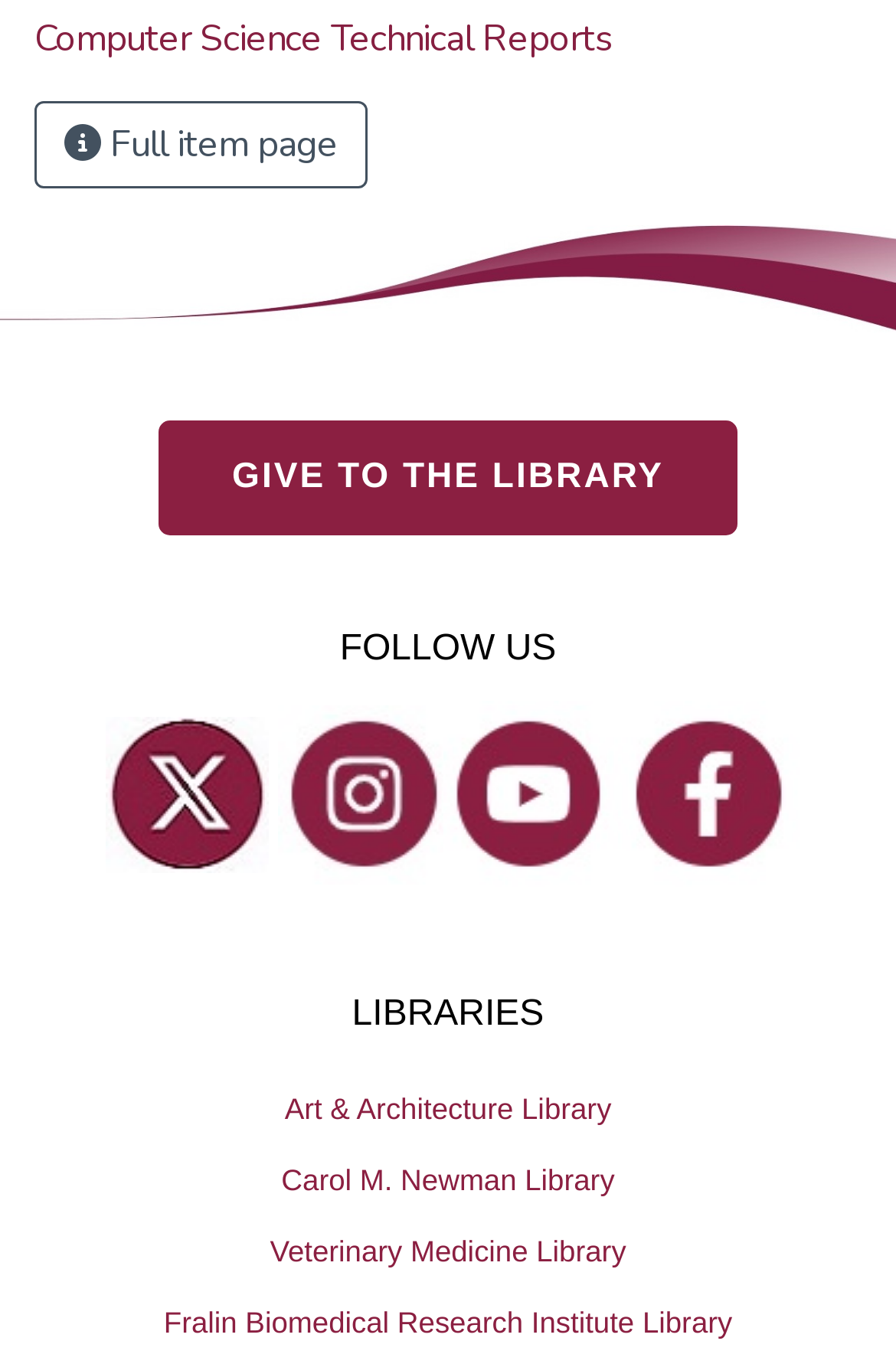Please specify the bounding box coordinates of the clickable region to carry out the following instruction: "Explore Art & Architecture Library". The coordinates should be four float numbers between 0 and 1, in the format [left, top, right, bottom].

[0.0, 0.787, 1.0, 0.839]